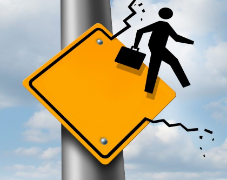What is the figure in the sign holding?
Look at the image and answer the question with a single word or phrase.

A briefcase